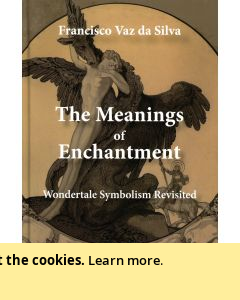What is the subtitle of the book?
Could you answer the question in a detailed manner, providing as much information as possible?

The subtitle of the book is mentioned below the title, which suggests a deeper analysis of folklore or fairy tale motifs, and is stated as 'Wondertale Symbolism Revisited'.